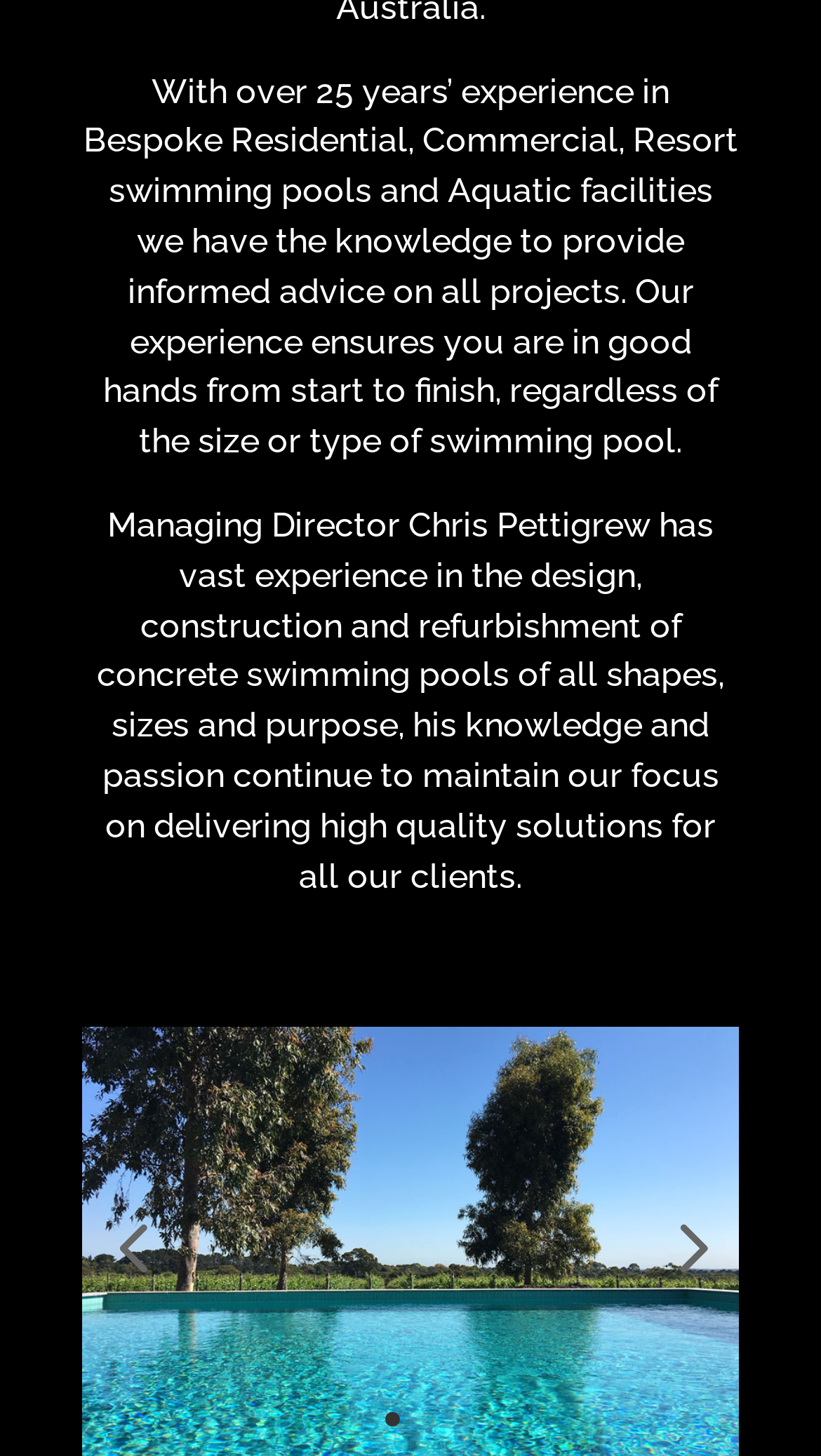Extract the bounding box for the UI element that matches this description: "Previous".

[0.1, 0.82, 0.223, 0.89]